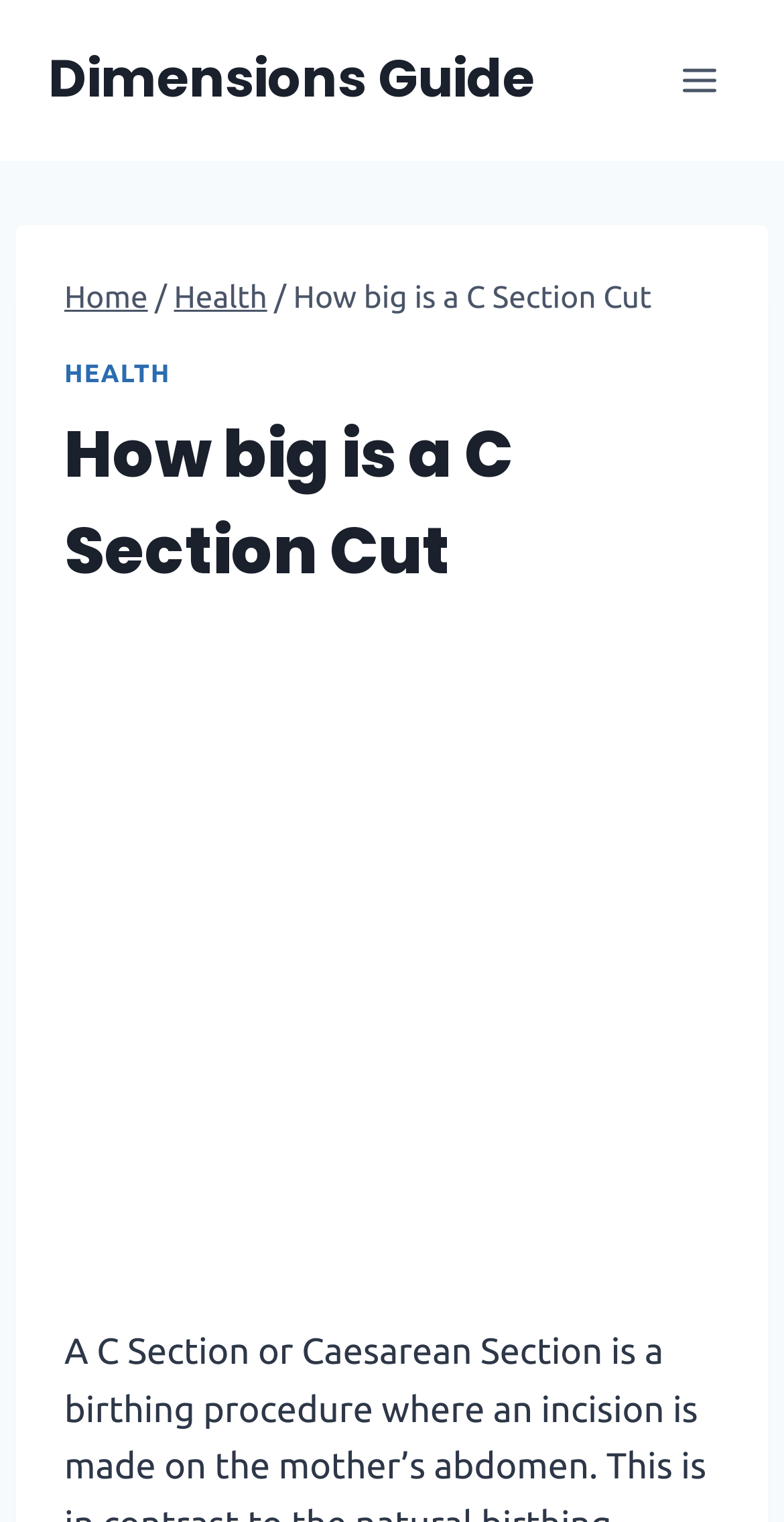Please answer the following question using a single word or phrase: 
What is the purpose of the 'HEALTH' link?

Navigation